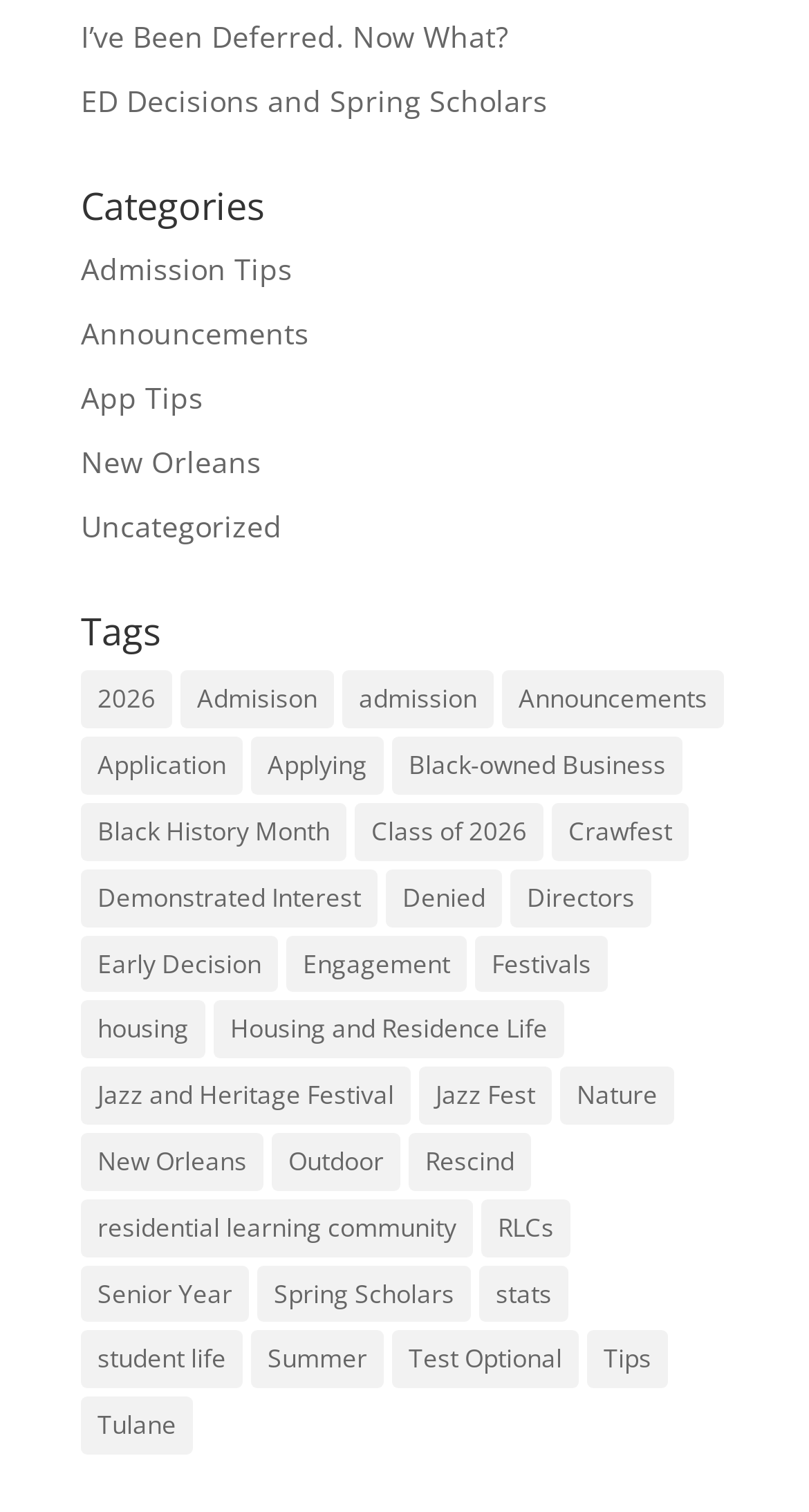Please provide a one-word or phrase answer to the question: 
How many categories are listed?

11